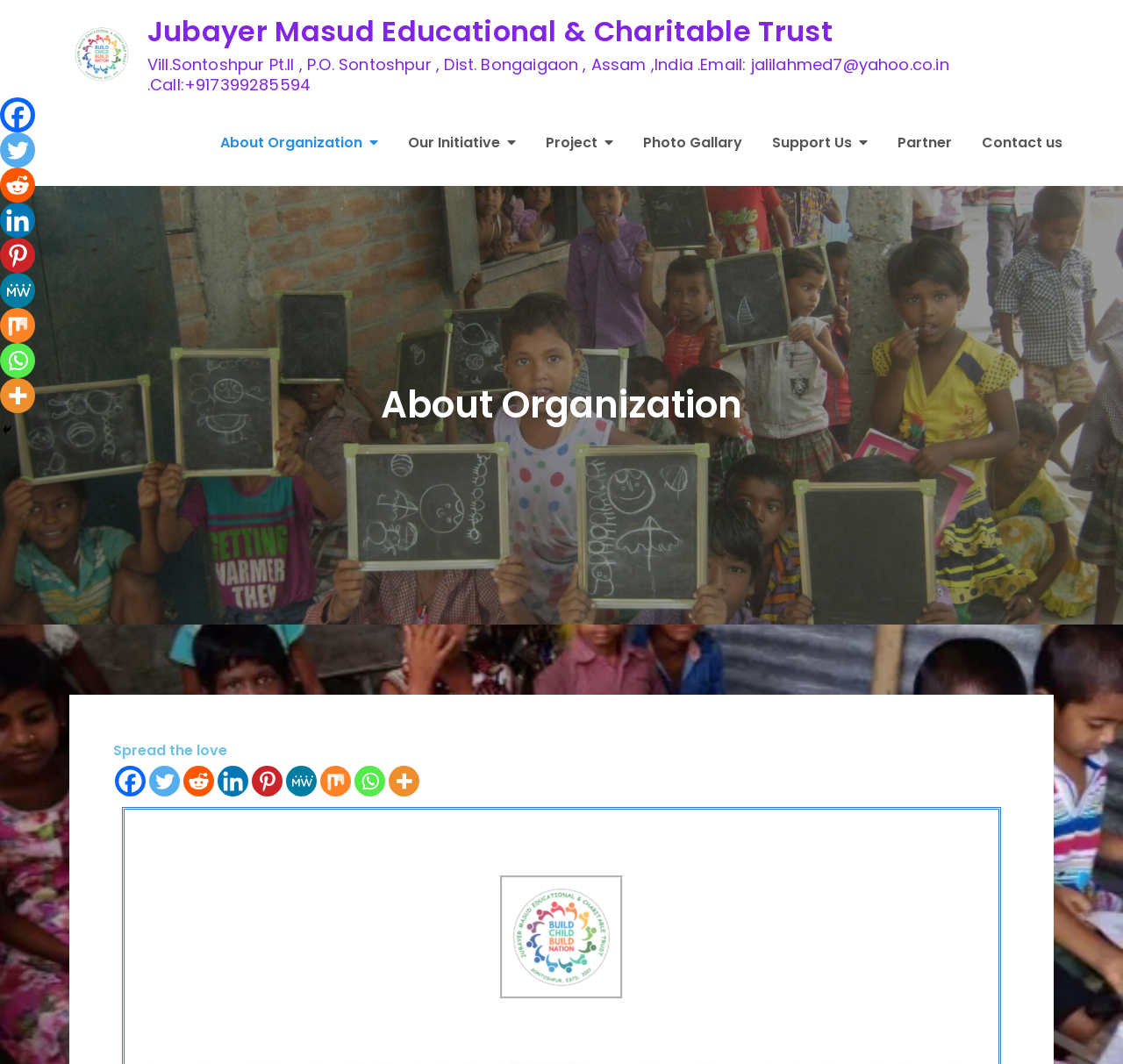Identify the title of the webpage and provide its text content.

Jubayer Masud Educational & Charitable Trust